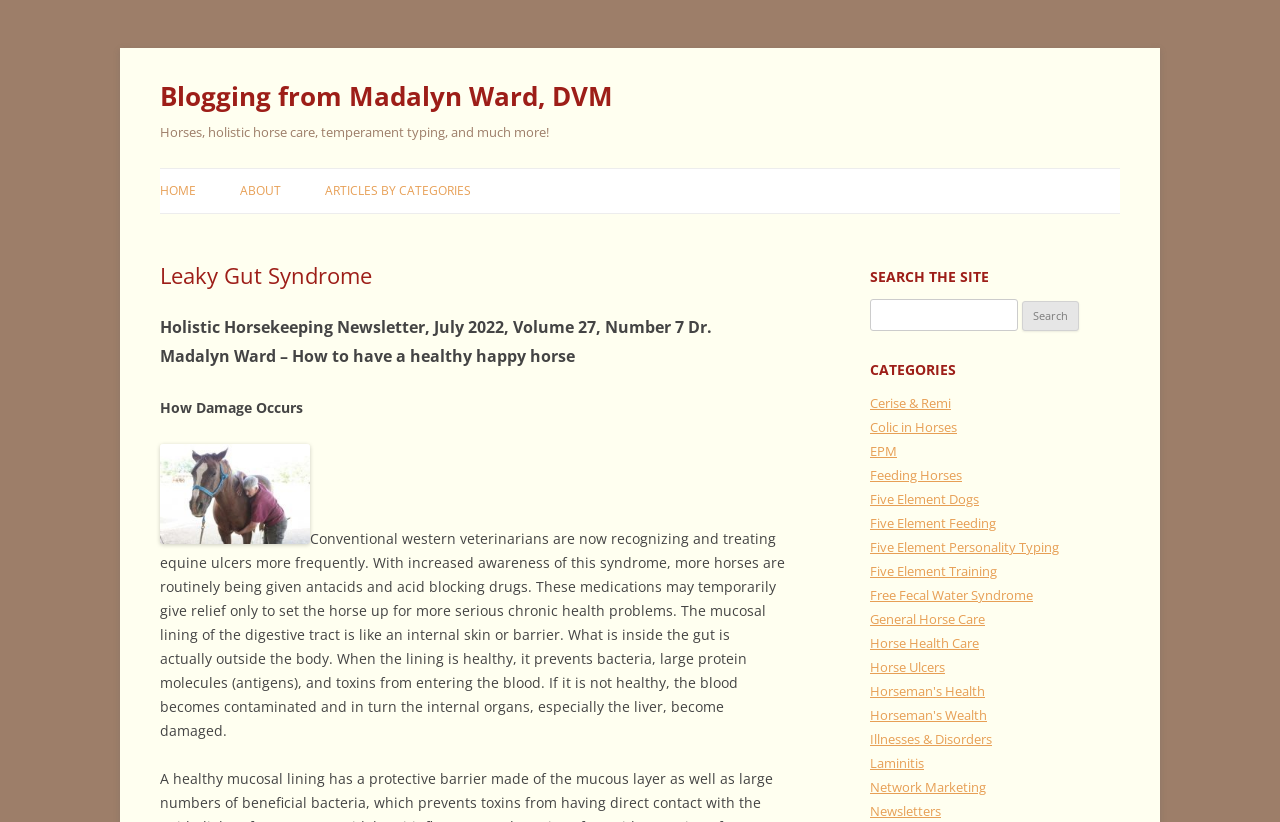Respond to the following query with just one word or a short phrase: 
What is the main topic of this webpage?

Horses